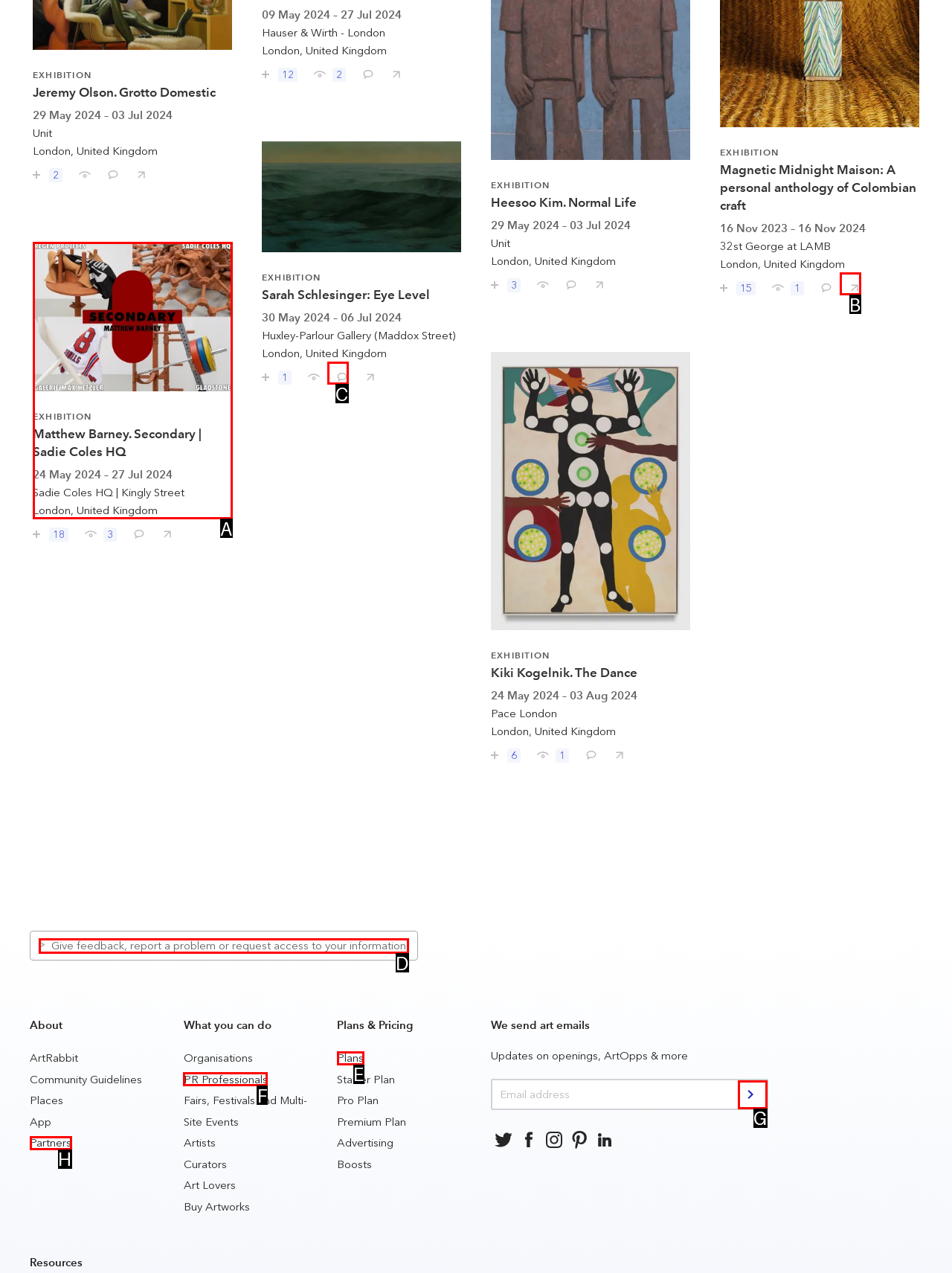Pick the HTML element that should be clicked to execute the task: View the 'June 2024' archives
Respond with the letter corresponding to the correct choice.

None